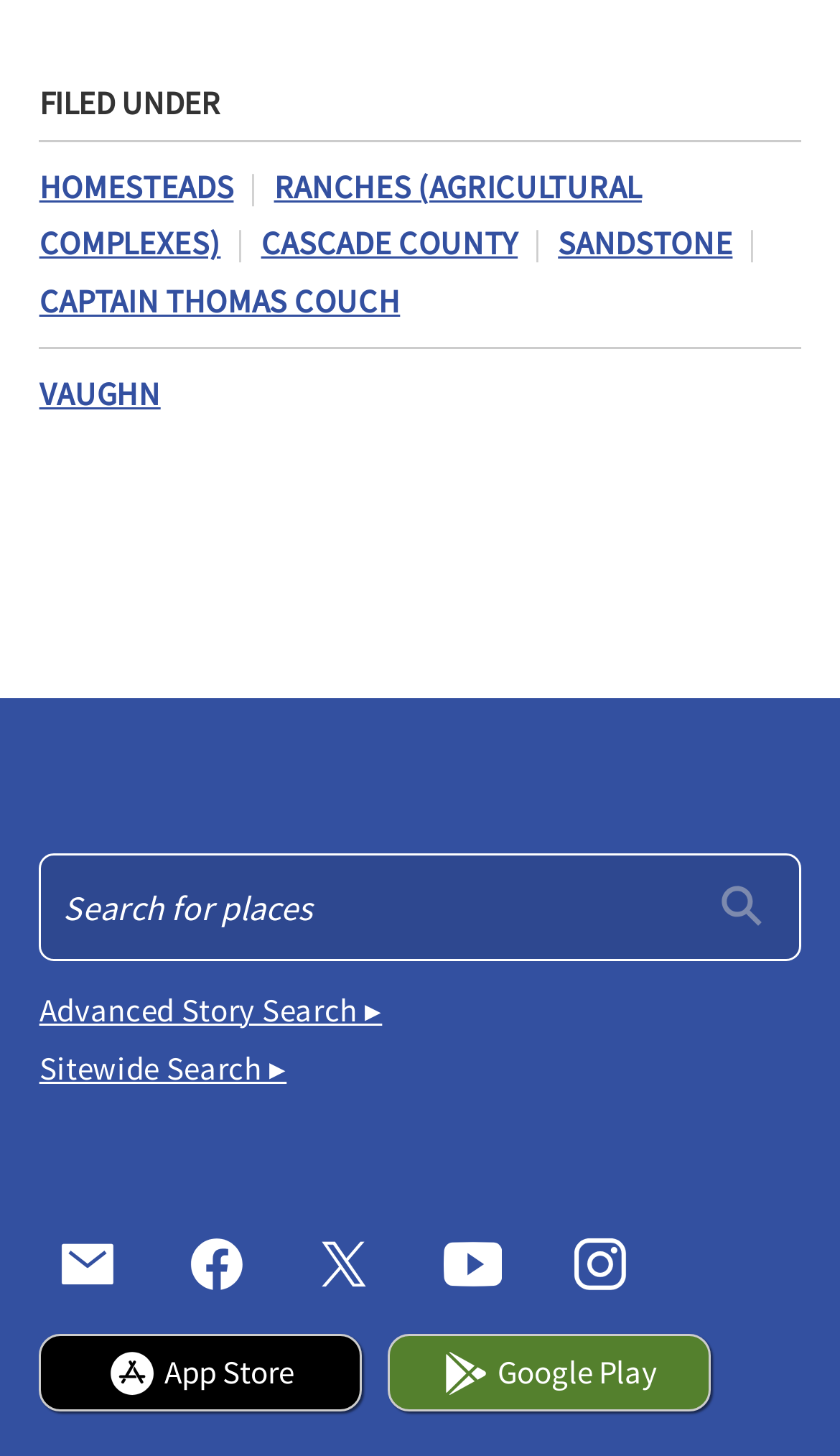Can you specify the bounding box coordinates of the area that needs to be clicked to fulfill the following instruction: "Learn about Data Analytics"?

None